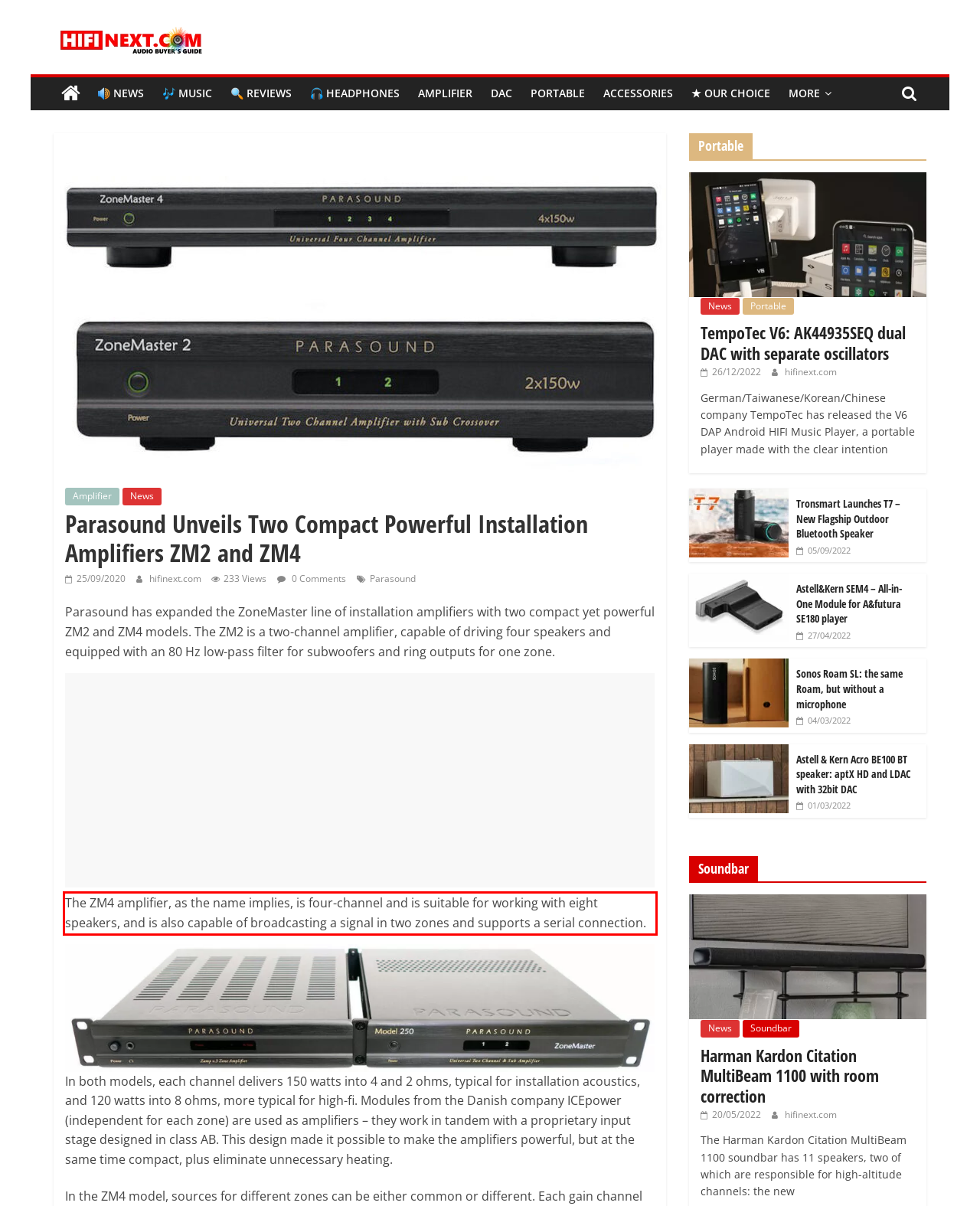There is a screenshot of a webpage with a red bounding box around a UI element. Please use OCR to extract the text within the red bounding box.

The ZM4 amplifier, as the name implies, is four-channel and is suitable for working with eight speakers, and is also capable of broadcasting a signal in two zones and supports a serial connection.